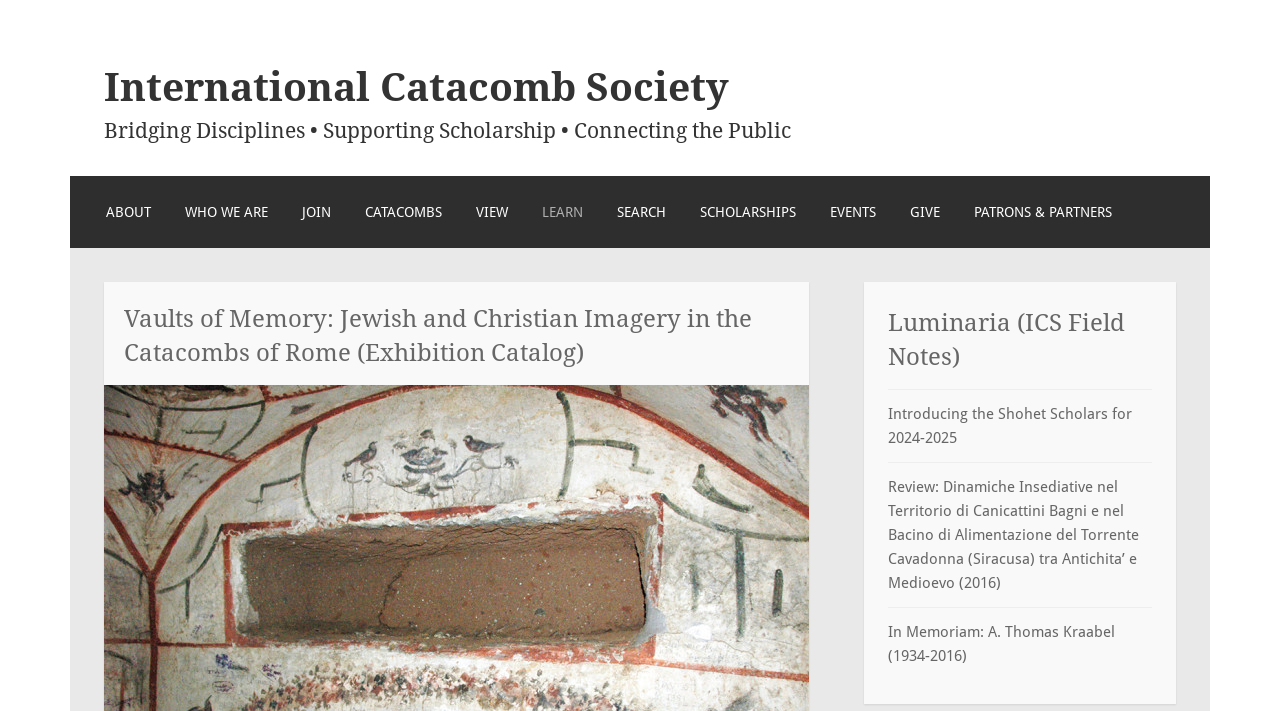Please identify the bounding box coordinates of the element that needs to be clicked to perform the following instruction: "learn more about catacombs".

[0.285, 0.283, 0.346, 0.314]